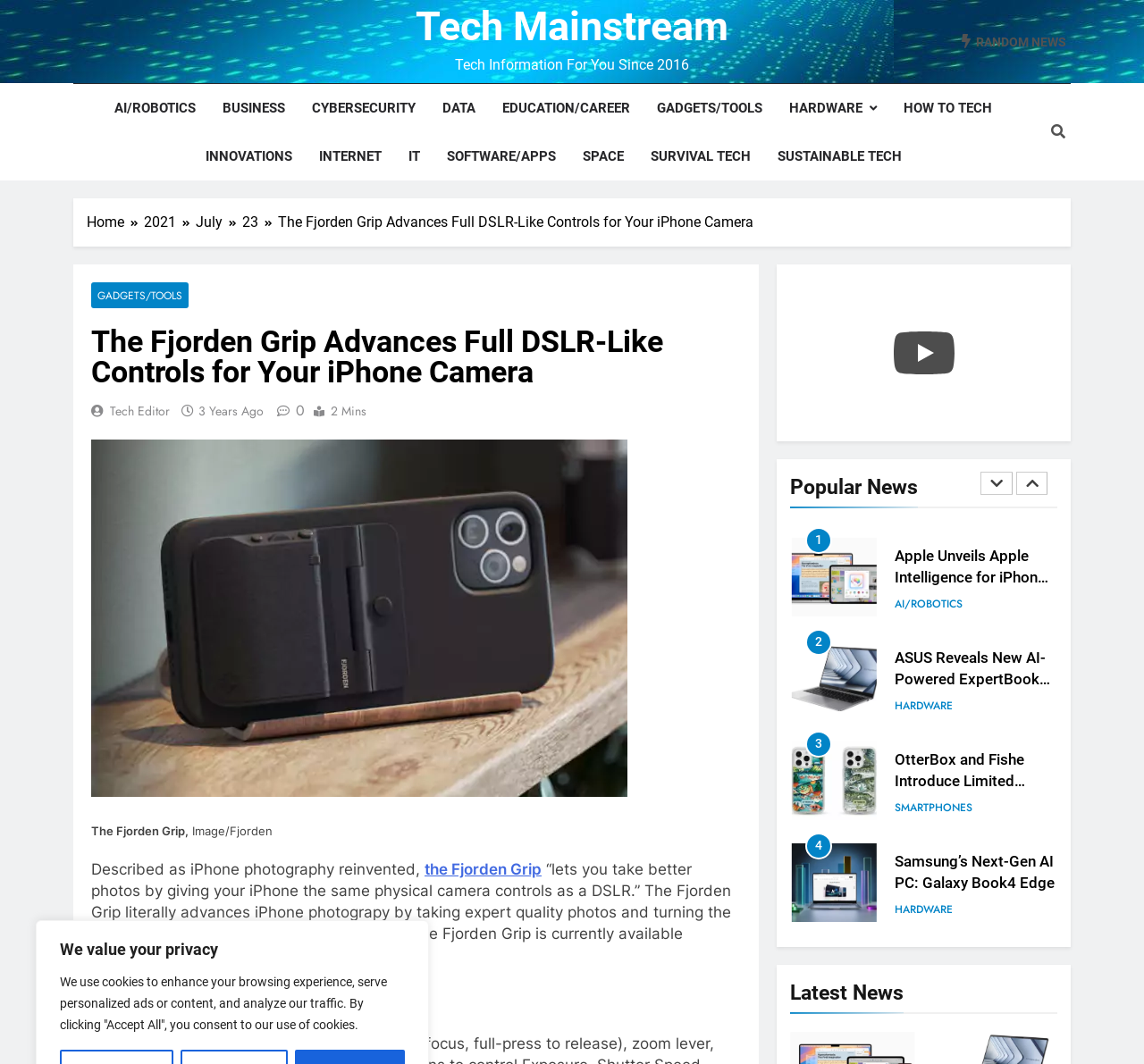Locate the bounding box coordinates of the region to be clicked to comply with the following instruction: "Click on the Play button". The coordinates must be four float numbers between 0 and 1, in the form [left, top, right, bottom].

[0.781, 0.312, 0.834, 0.352]